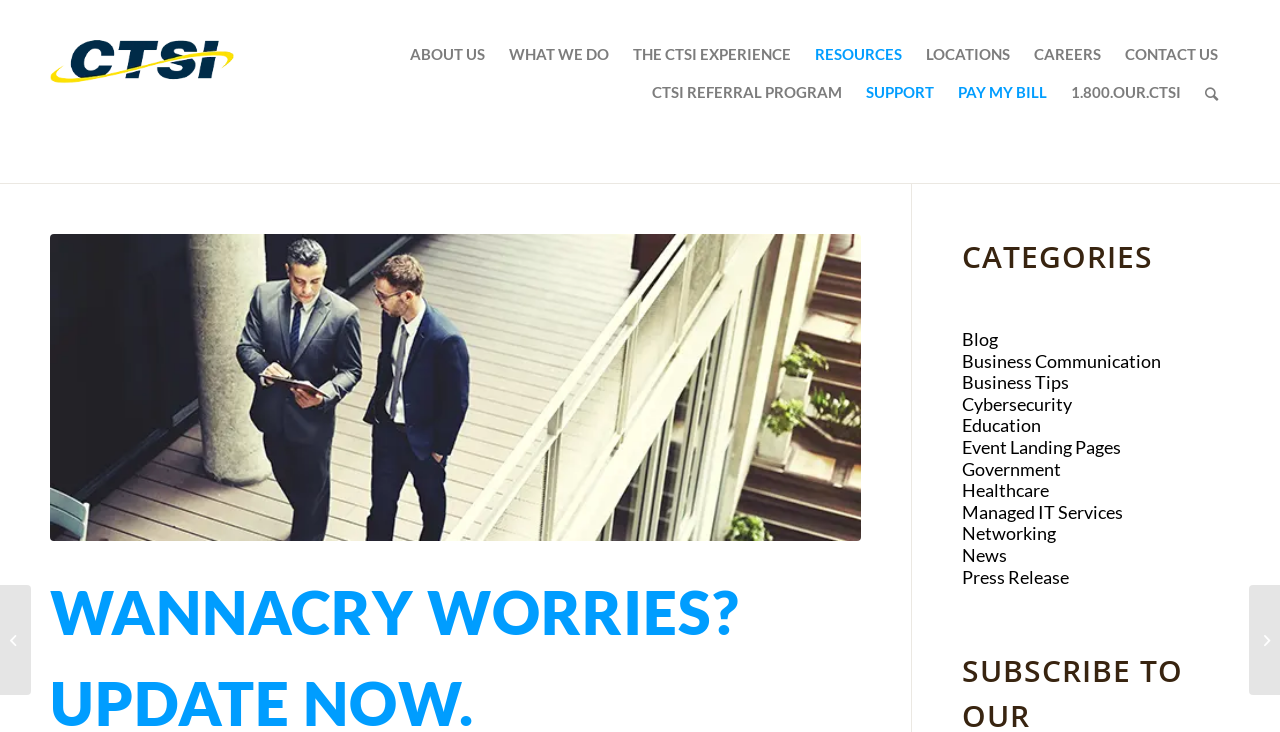Determine the bounding box coordinates of the UI element described by: "Share on FacebookShare on Facebook".

None